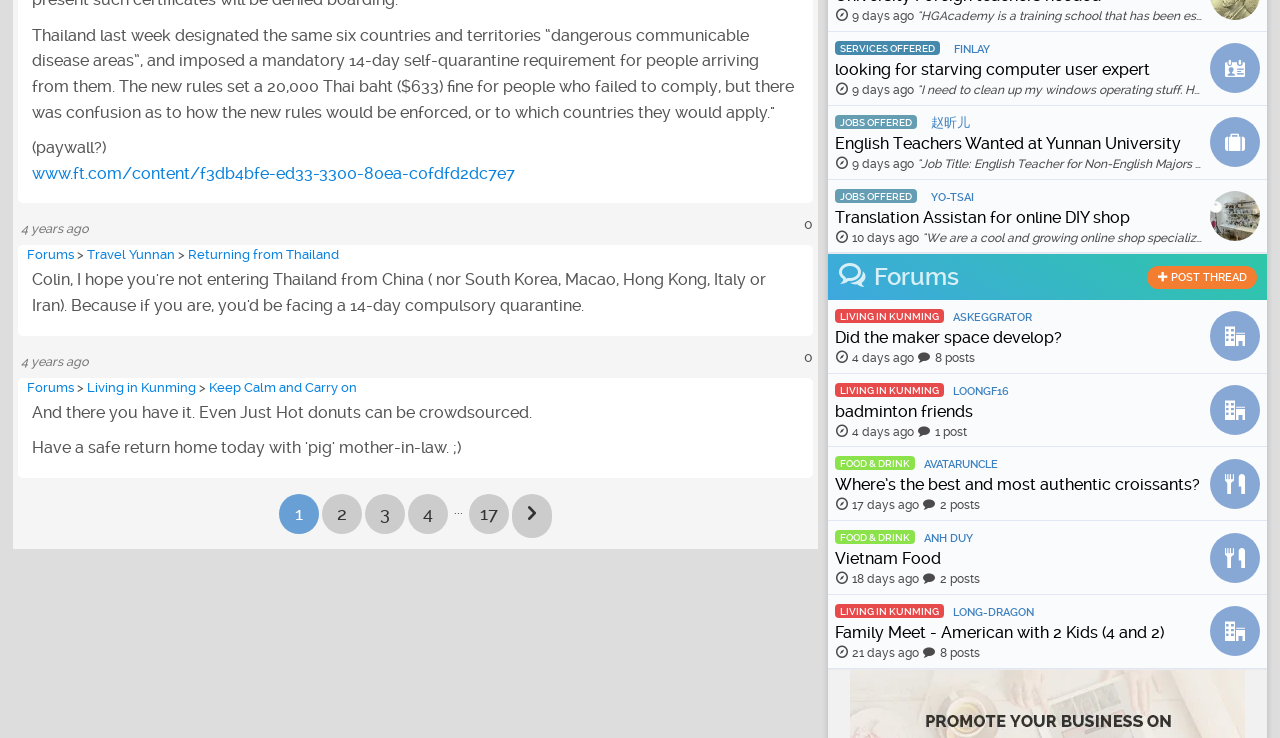How many years ago was the article 'Letter from the editor: Kunming community spirit in times of Corona' posted?
Answer the question with just one word or phrase using the image.

4 years